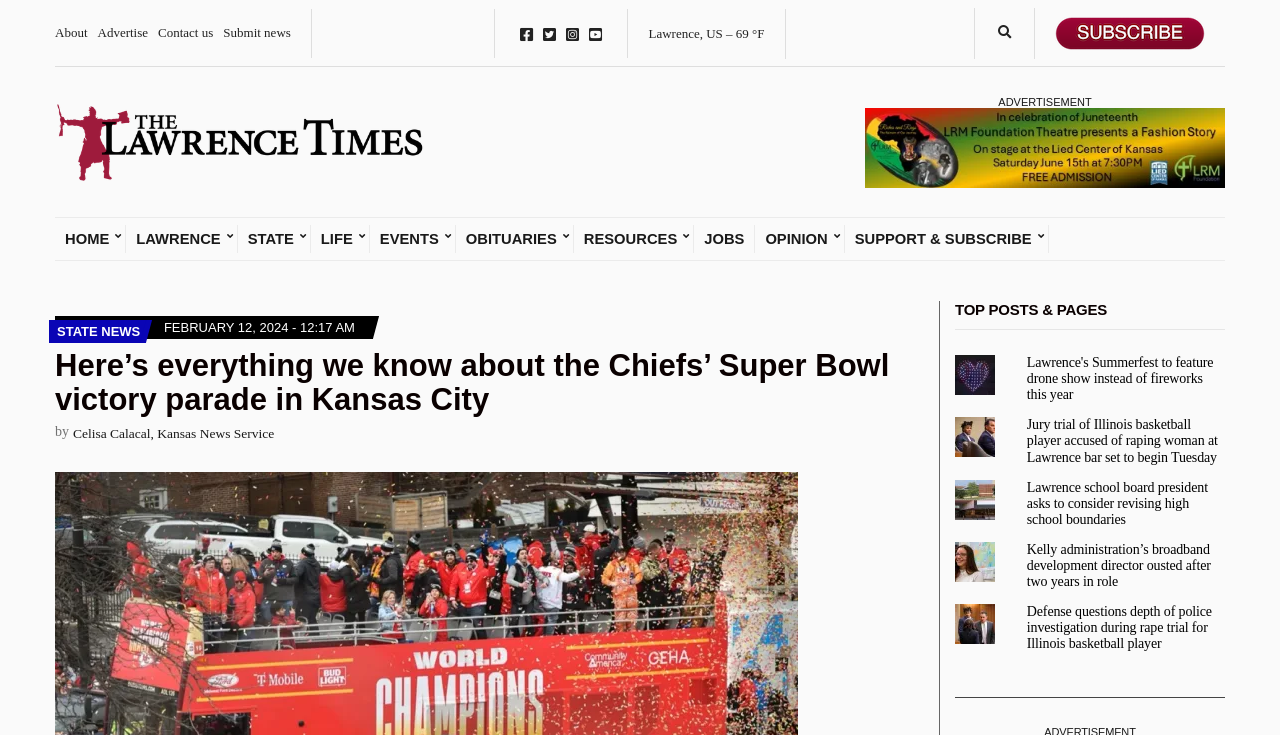Determine the bounding box for the described UI element: "alt="The Lawrence Times"".

[0.043, 0.171, 0.336, 0.211]